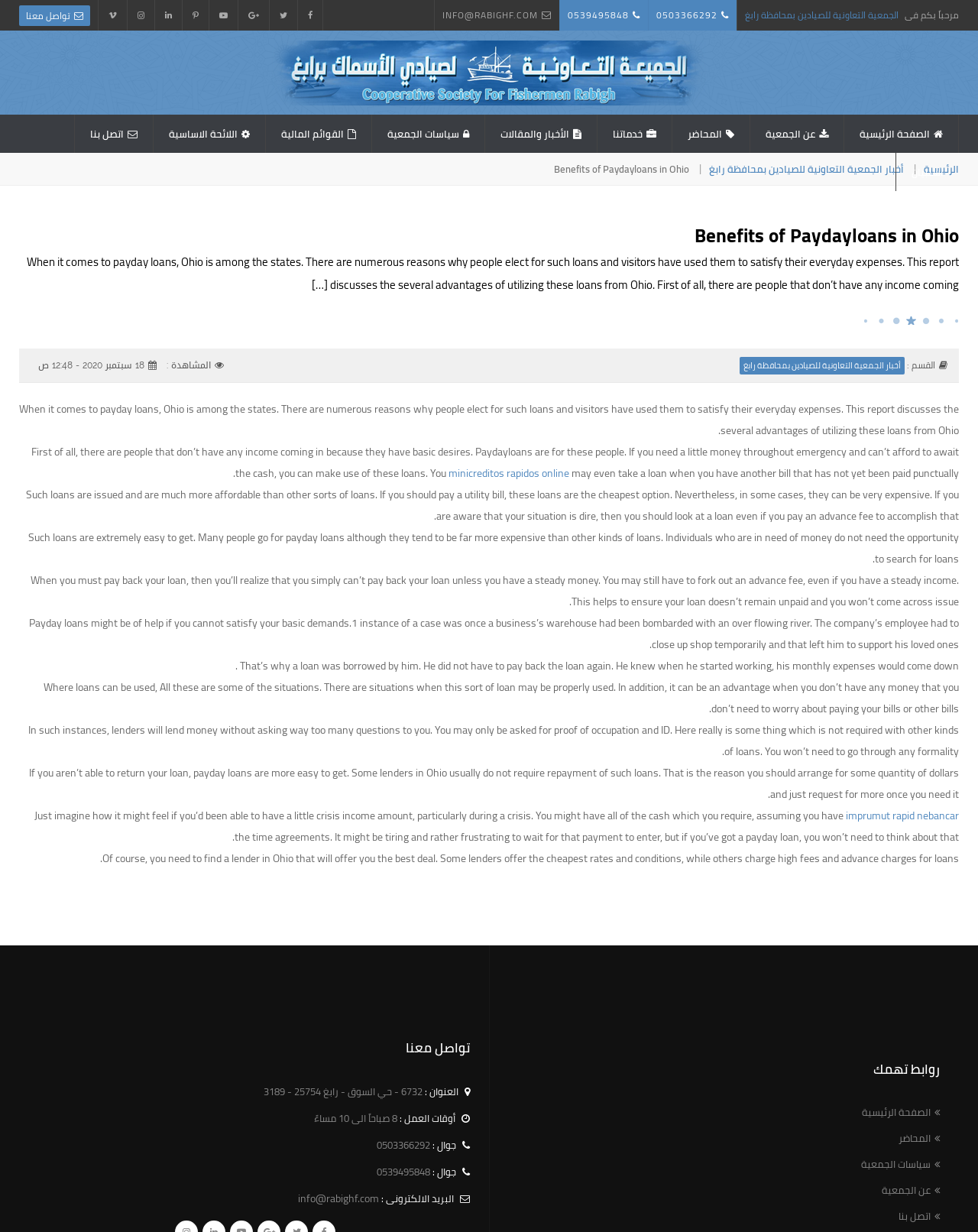What is the phone number to contact the association?
Use the image to answer the question with a single word or phrase.

0503366292